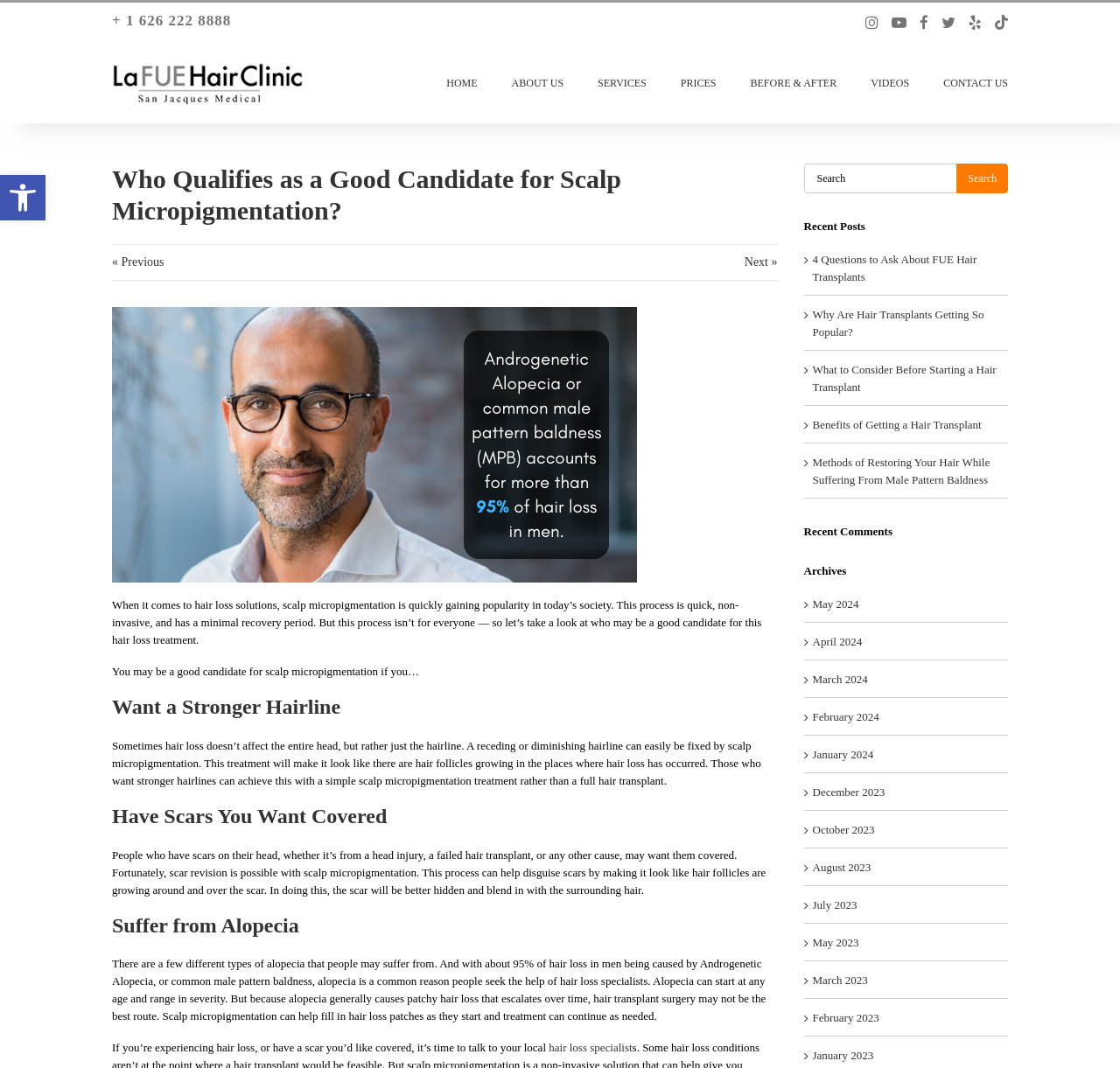Please identify the bounding box coordinates of the area that needs to be clicked to follow this instruction: "Click the 'HOME' link".

[0.399, 0.054, 0.438, 0.103]